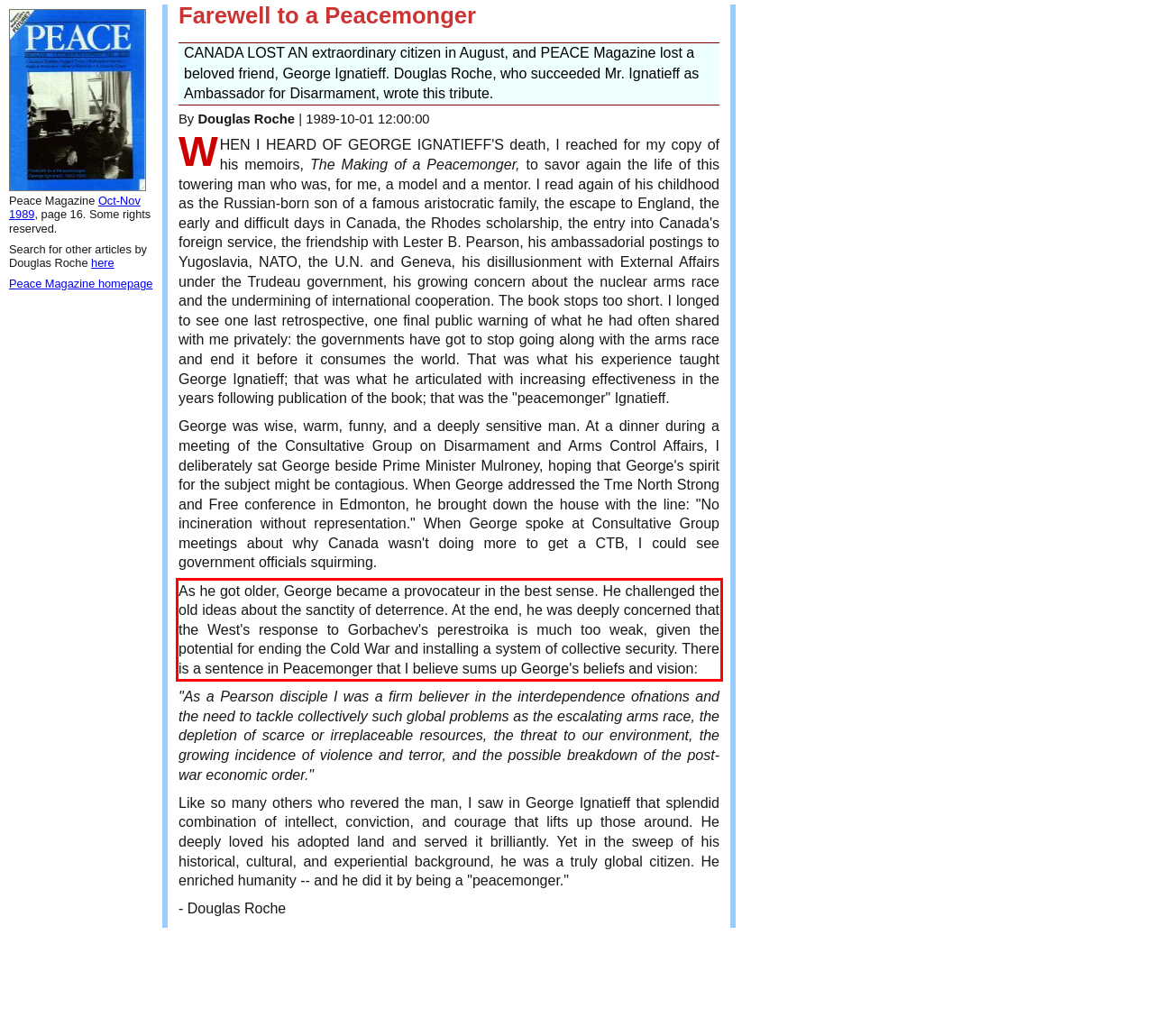Using the provided webpage screenshot, identify and read the text within the red rectangle bounding box.

As he got older, George became a provocateur in the best sense. He challenged the old ideas about the sanctity of deterrence. At the end, he was deeply concerned that the West's response to Gorbachev's perestroika is much too weak, given the potential for ending the Cold War and installing a system of collective security. There is a sentence in Peacemonger that I believe sums up George's beliefs and vision: